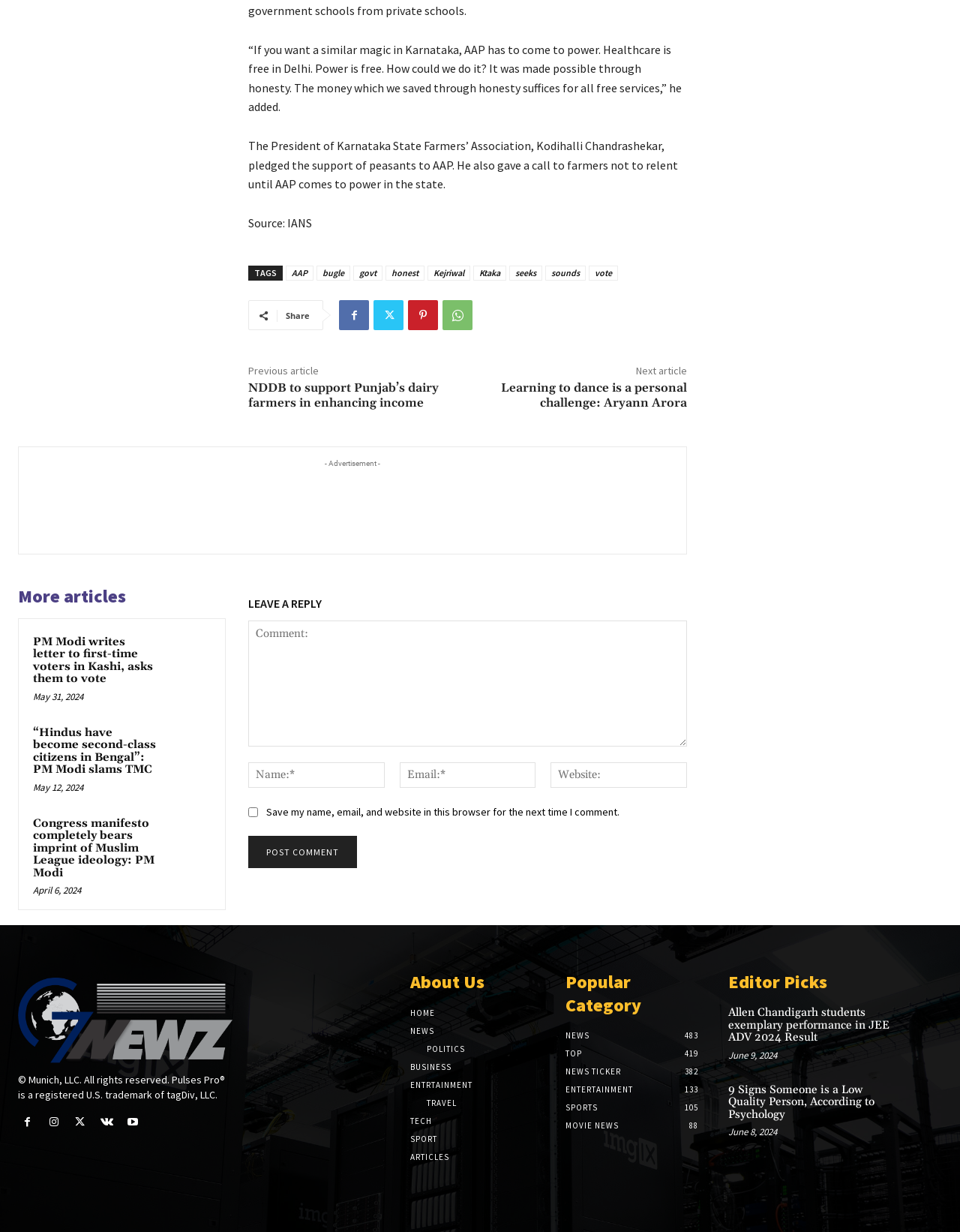Can you specify the bounding box coordinates of the area that needs to be clicked to fulfill the following instruction: "Click on the 'Logo'"?

[0.019, 0.794, 0.242, 0.865]